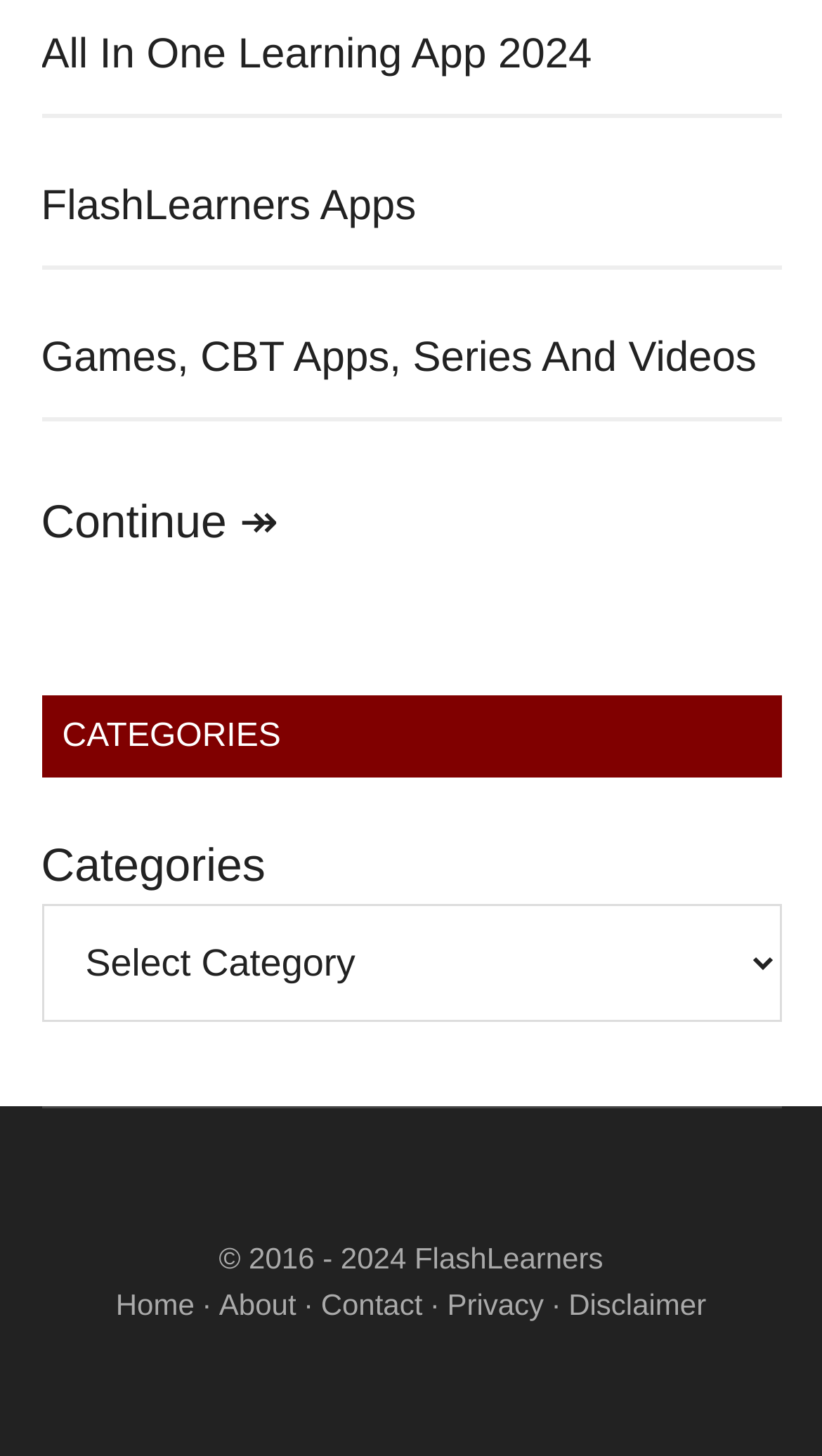Please indicate the bounding box coordinates for the clickable area to complete the following task: "Click on 'All In One Learning App 2024'". The coordinates should be specified as four float numbers between 0 and 1, i.e., [left, top, right, bottom].

[0.05, 0.022, 0.72, 0.053]